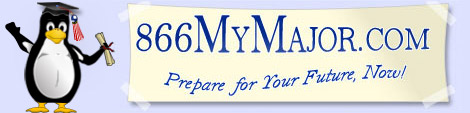Based on the image, give a detailed response to the question: What is the purpose of the website?

The tagline 'Prepare for Your Future, Now!' and the overall design of the image suggest that the website is intended to be a helpful resource for individuals who are looking to pursue higher education and achieve their academic goals, providing them with the necessary tools and information to make informed decisions.